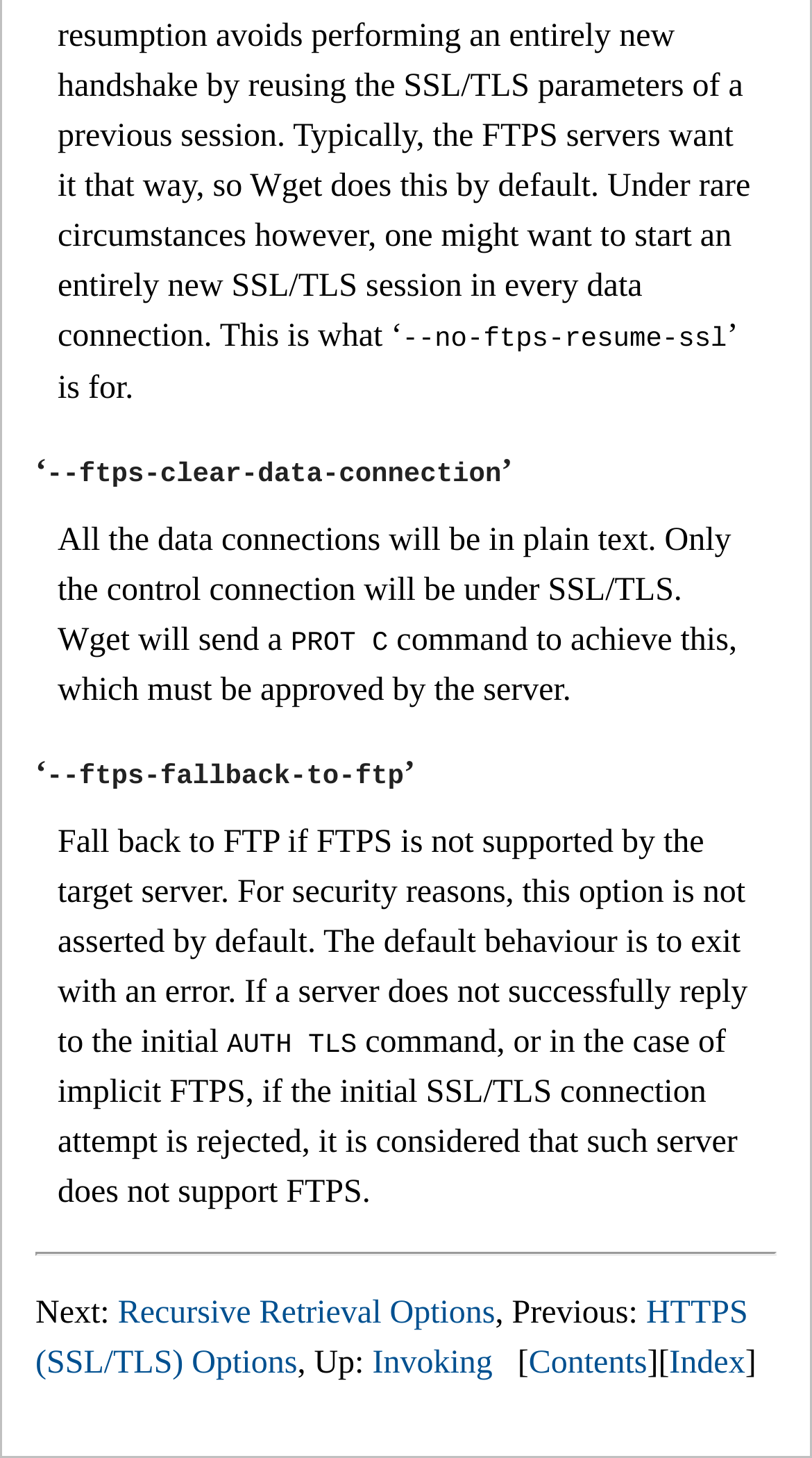What is the purpose of the AUTH TLS command?
From the screenshot, provide a brief answer in one word or phrase.

Initial SSL/TLS connection attempt